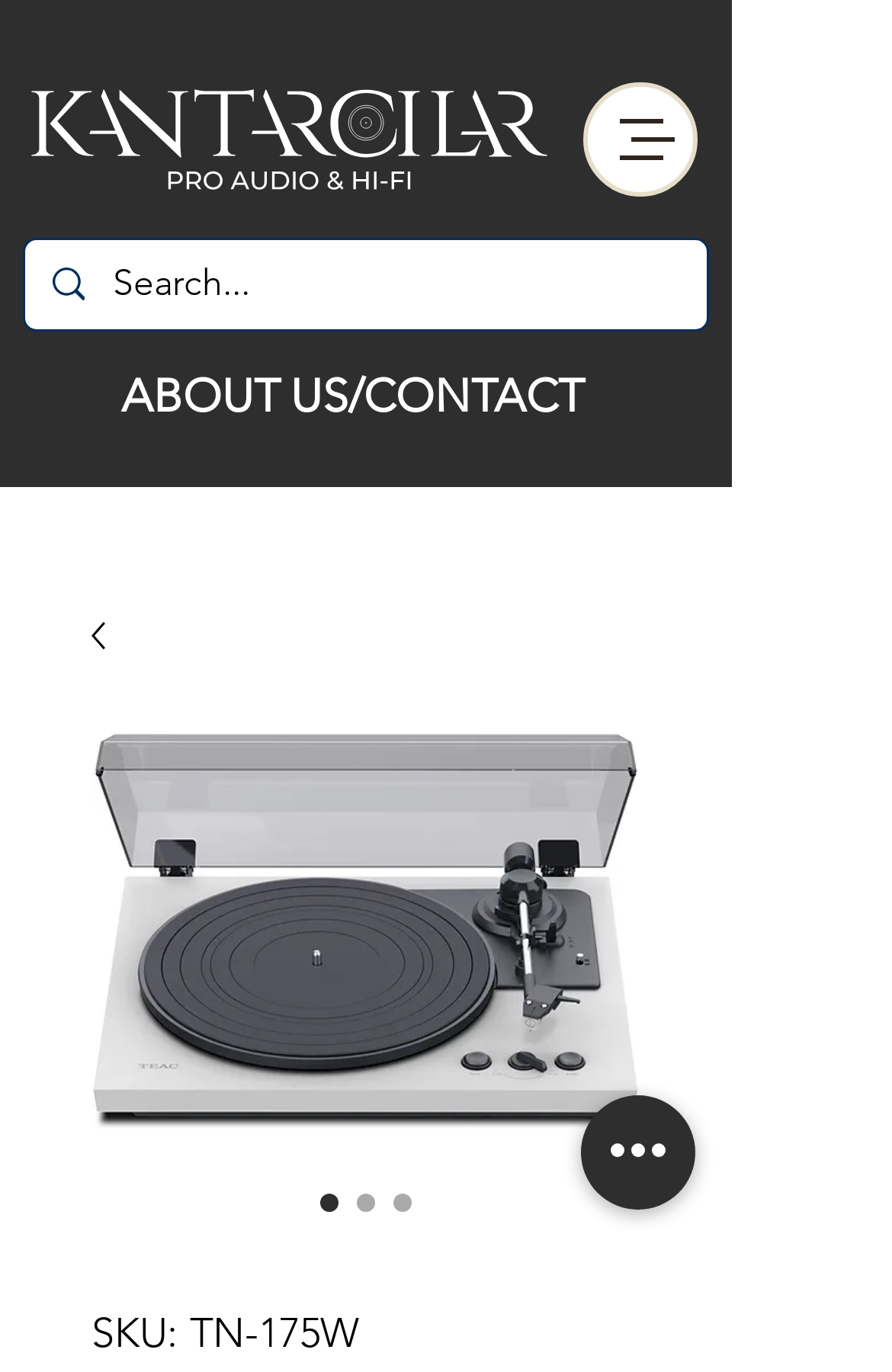What is the purpose of the button with the text 'Open navigation menu'?
Could you answer the question in a detailed manner, providing as much information as possible?

I found the button with the text 'Open navigation menu' and it has the attribute 'hasPopup: dialog' which means it is used to open a navigation menu.